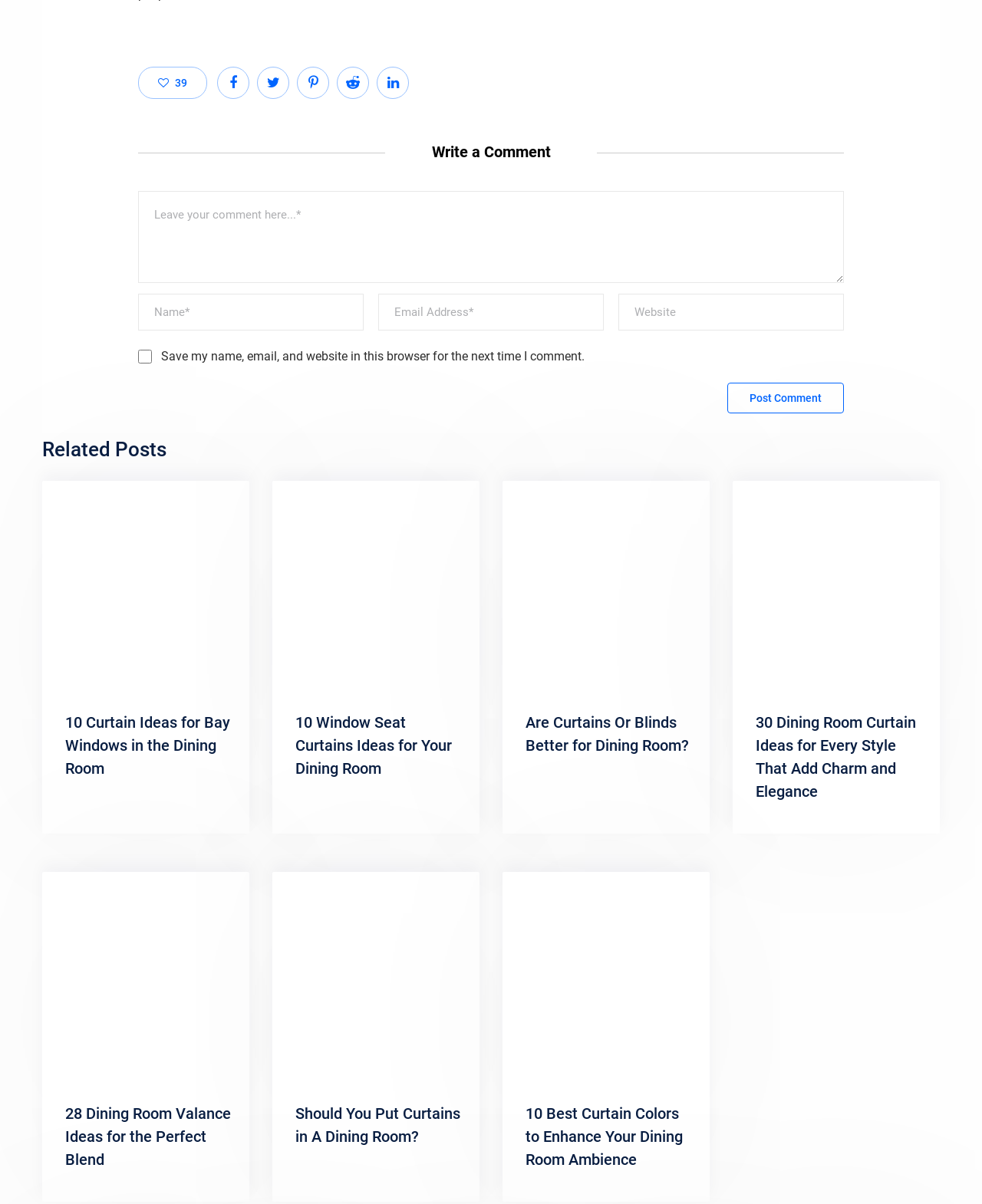Identify the bounding box of the UI component described as: "name="s" placeholder="Search this website"".

None